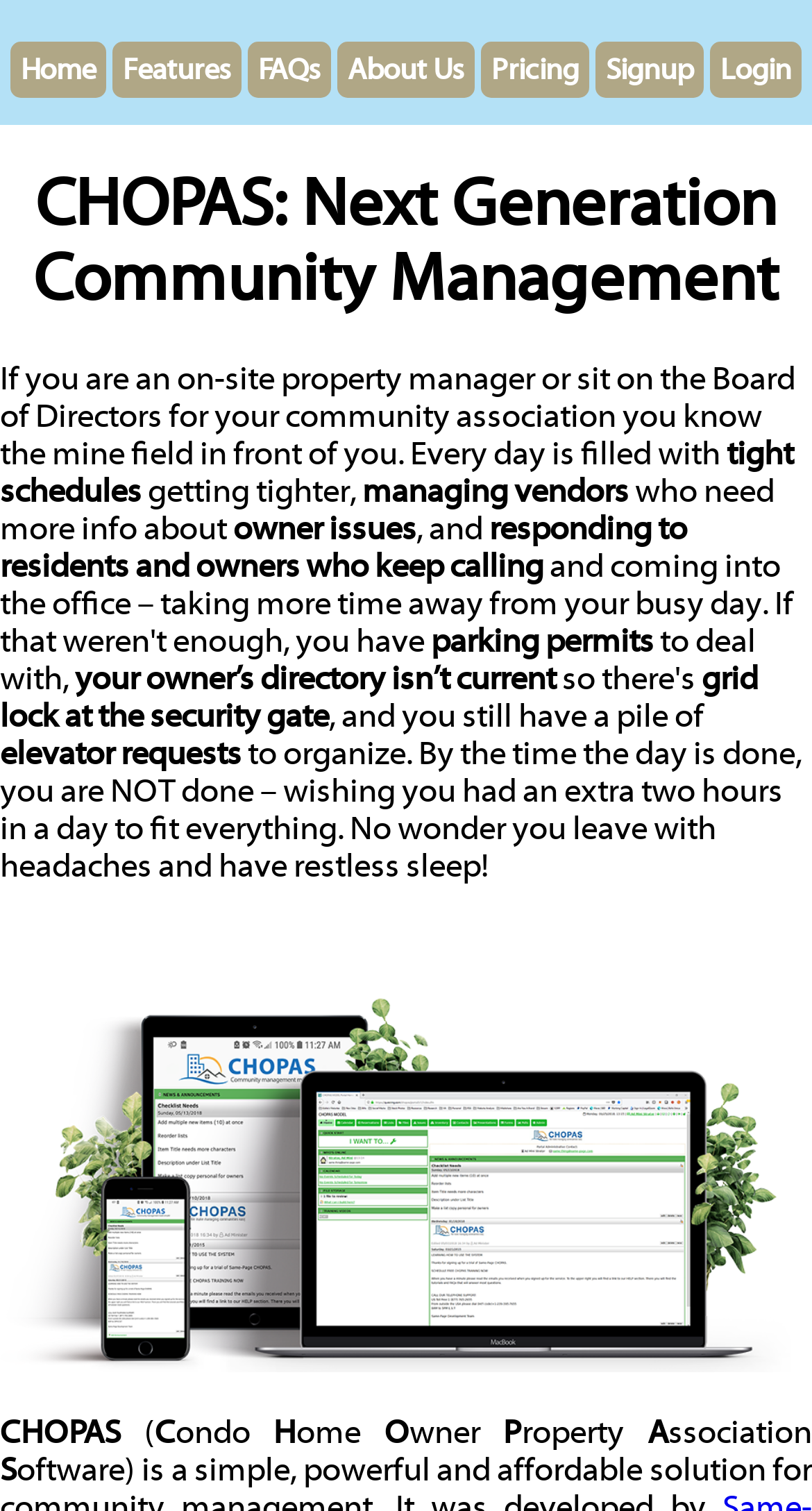Extract the bounding box coordinates for the UI element described as: "FAQs".

[0.305, 0.028, 0.408, 0.065]